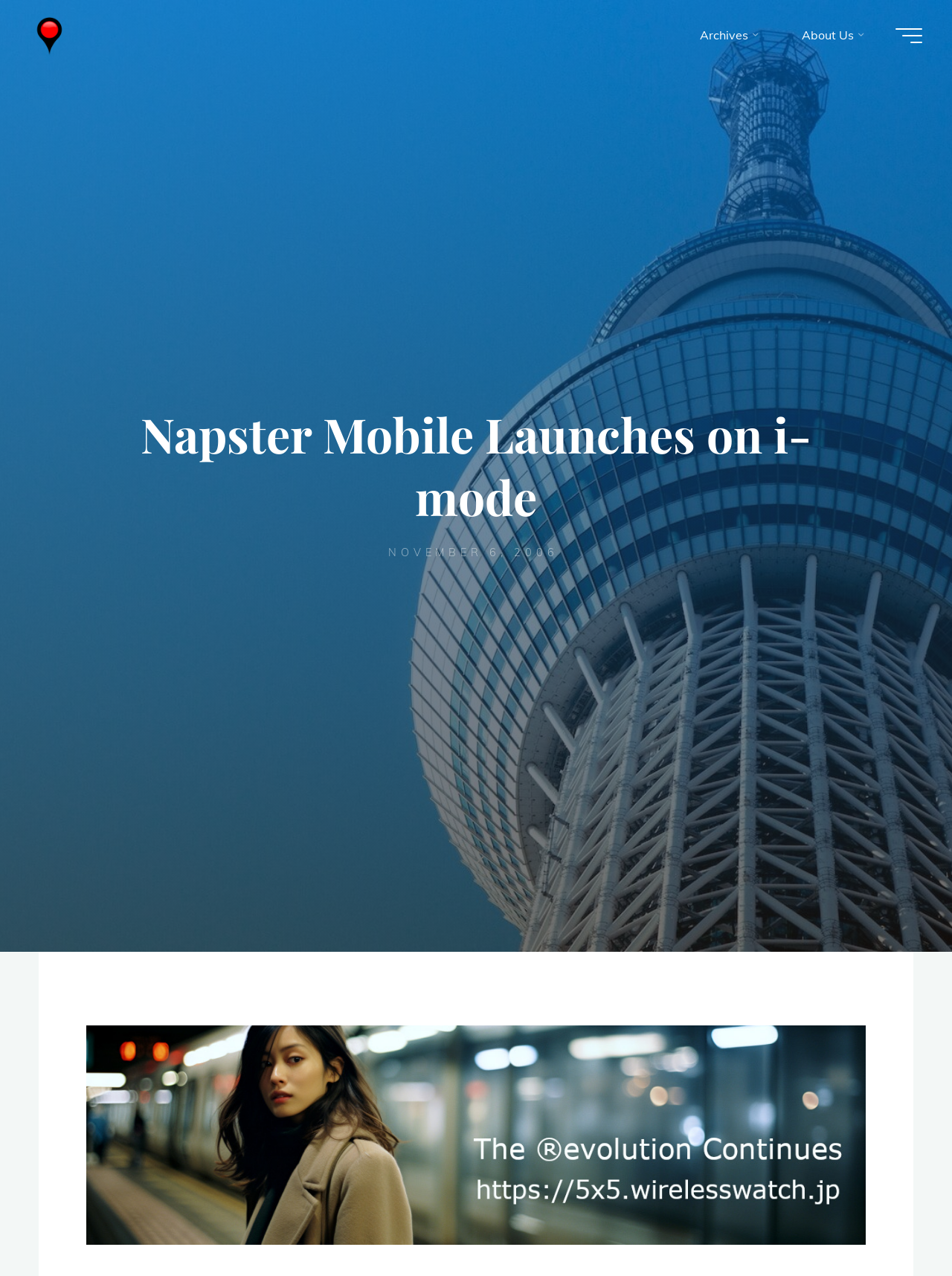Provide the bounding box coordinates of the UI element this sentence describes: "About Us".

[0.817, 0.006, 0.928, 0.05]